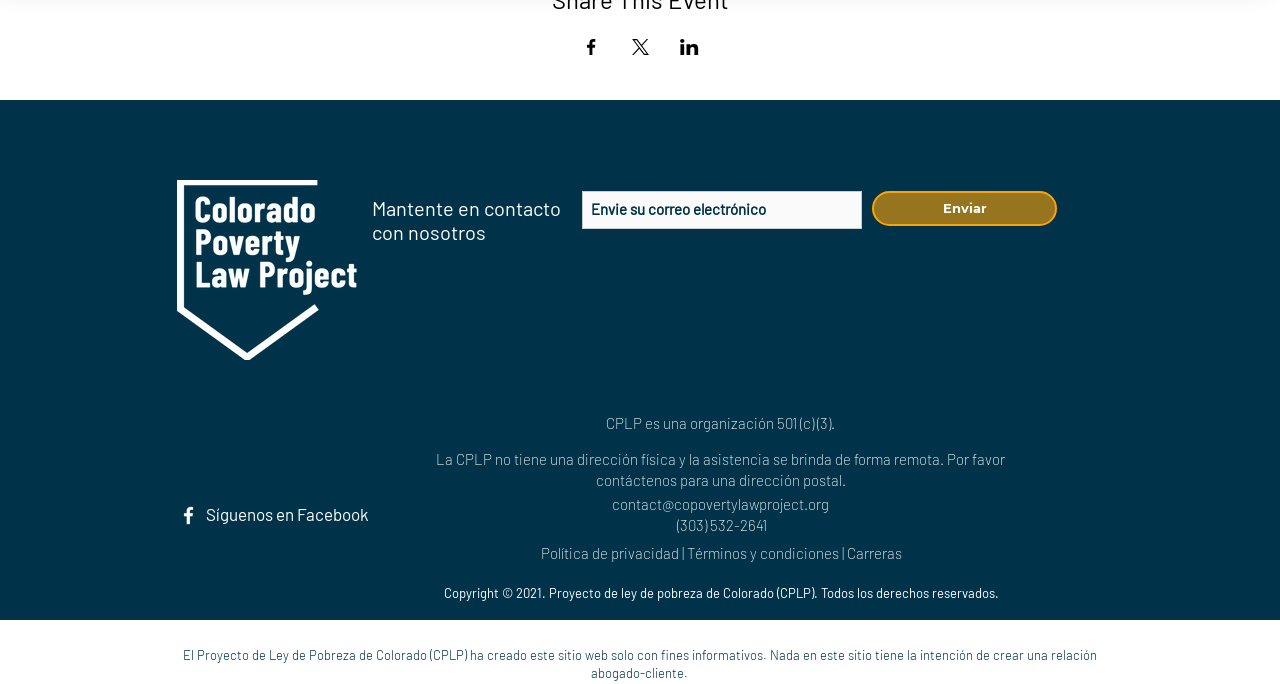What is the name of the library where the event will take place?
Using the image, answer in one word or phrase.

Old Town Poudre River Library